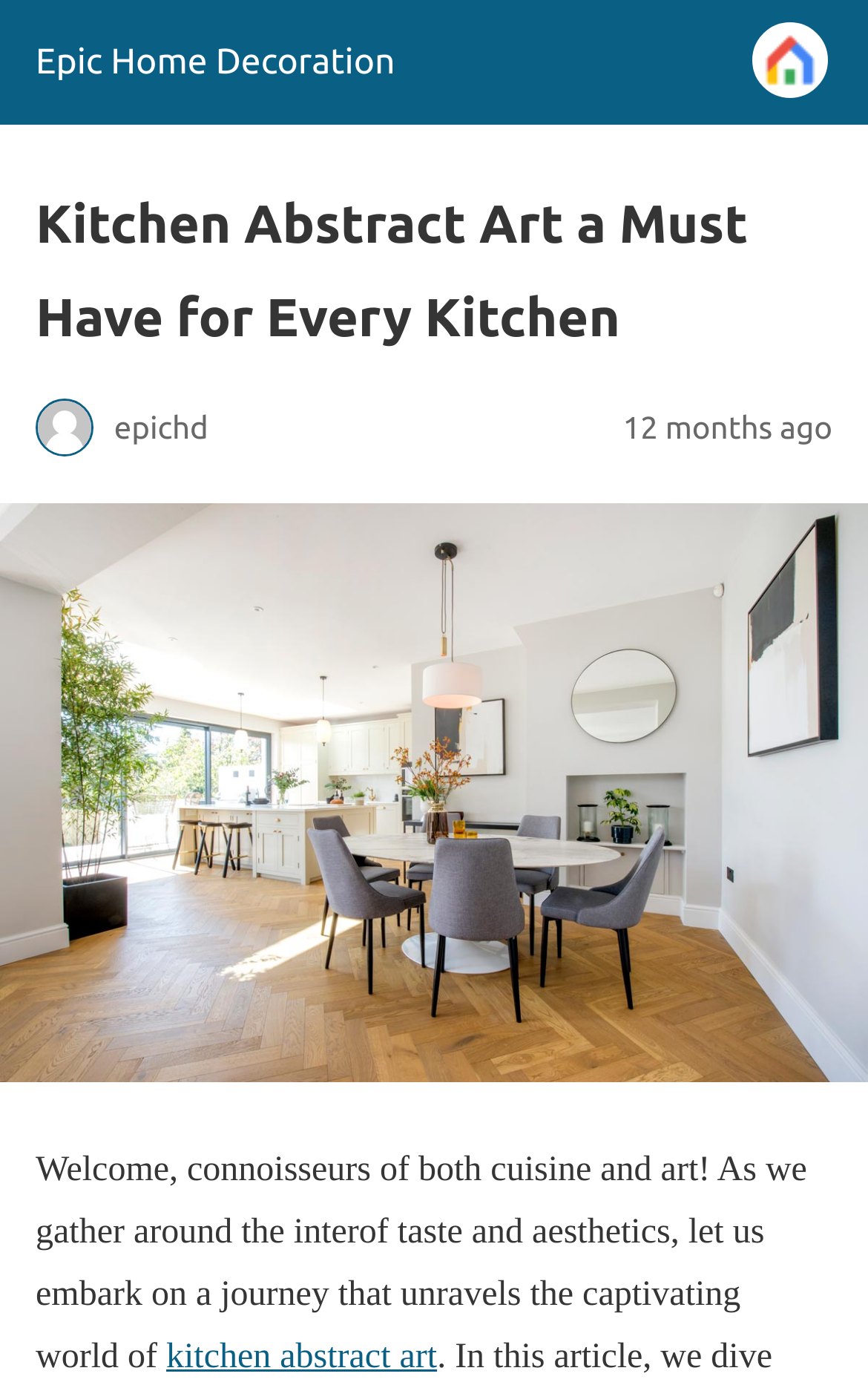What is the purpose of the website?
Based on the image, answer the question with as much detail as possible.

The static text element [117] contains a sentence that starts with 'As we gather around the intersection of taste and aesthetics...', which implies that the website is intended to explore the world of kitchen abstract art.